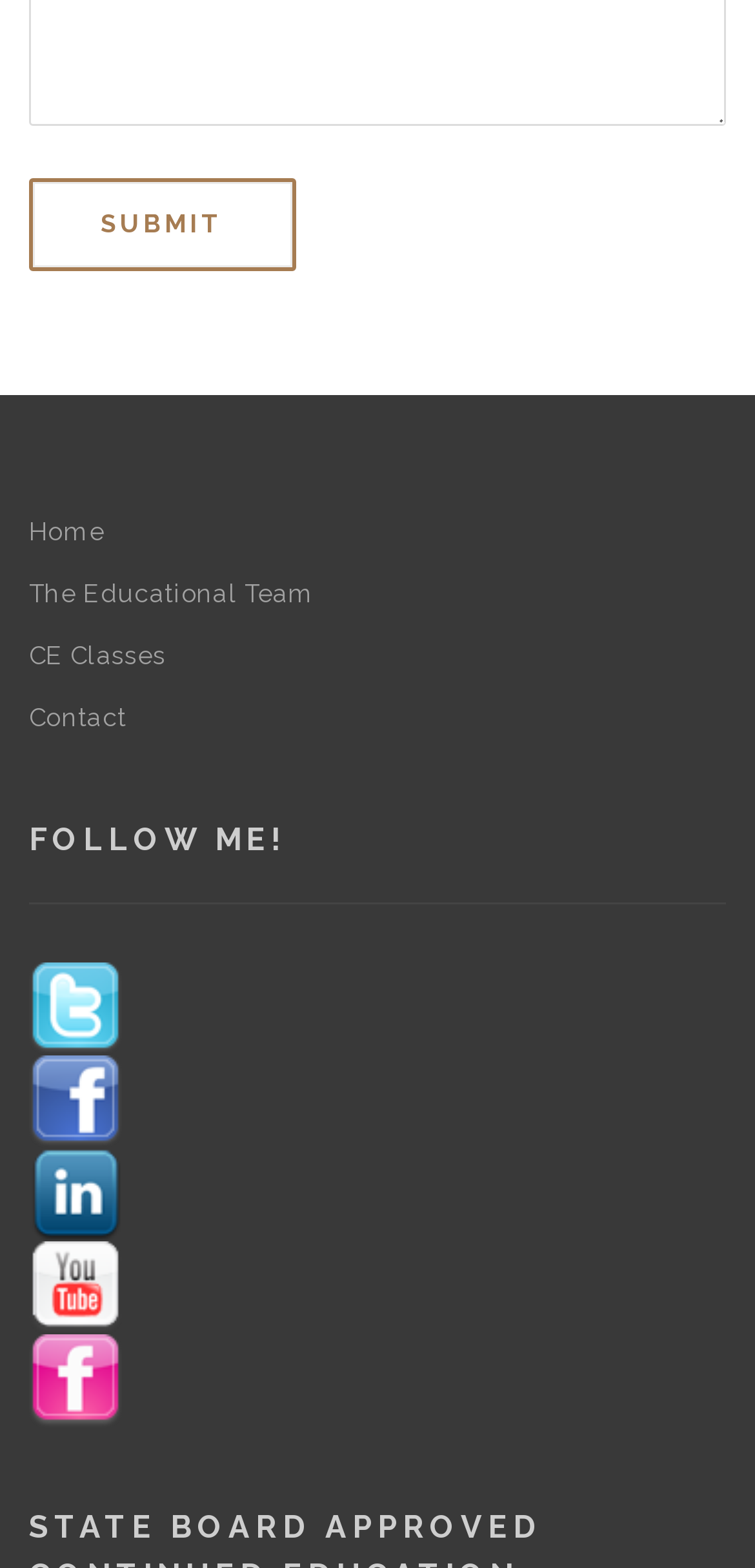What is the theme of the webpage?
Look at the image and respond to the question as thoroughly as possible.

The presence of links such as 'The Educational Team', 'CE Classes', and 'Home' suggests that the webpage is related to education, possibly a website for an educational institution or a teacher.